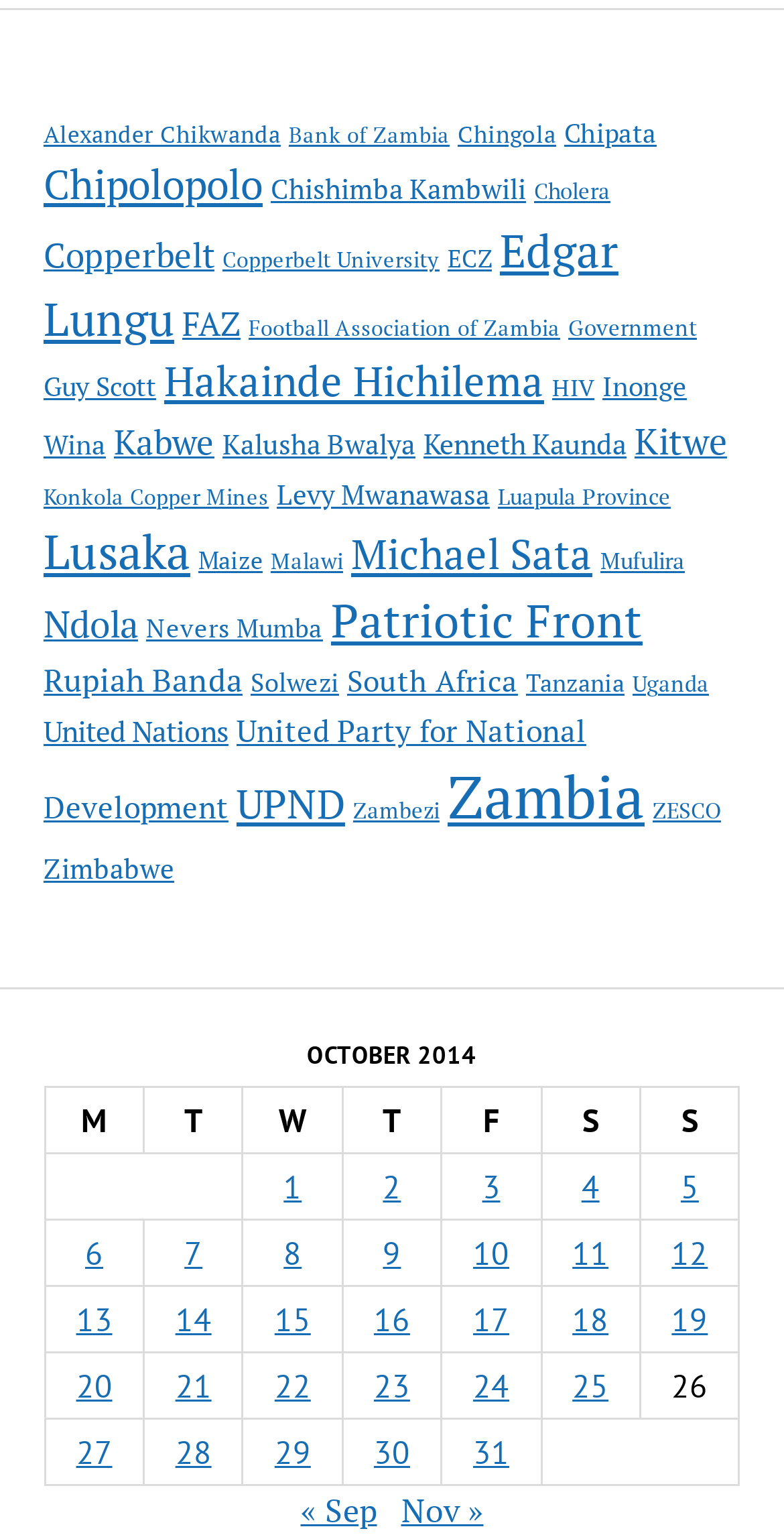How many items are related to Edgar Lungu?
Using the visual information from the image, give a one-word or short-phrase answer.

1,894